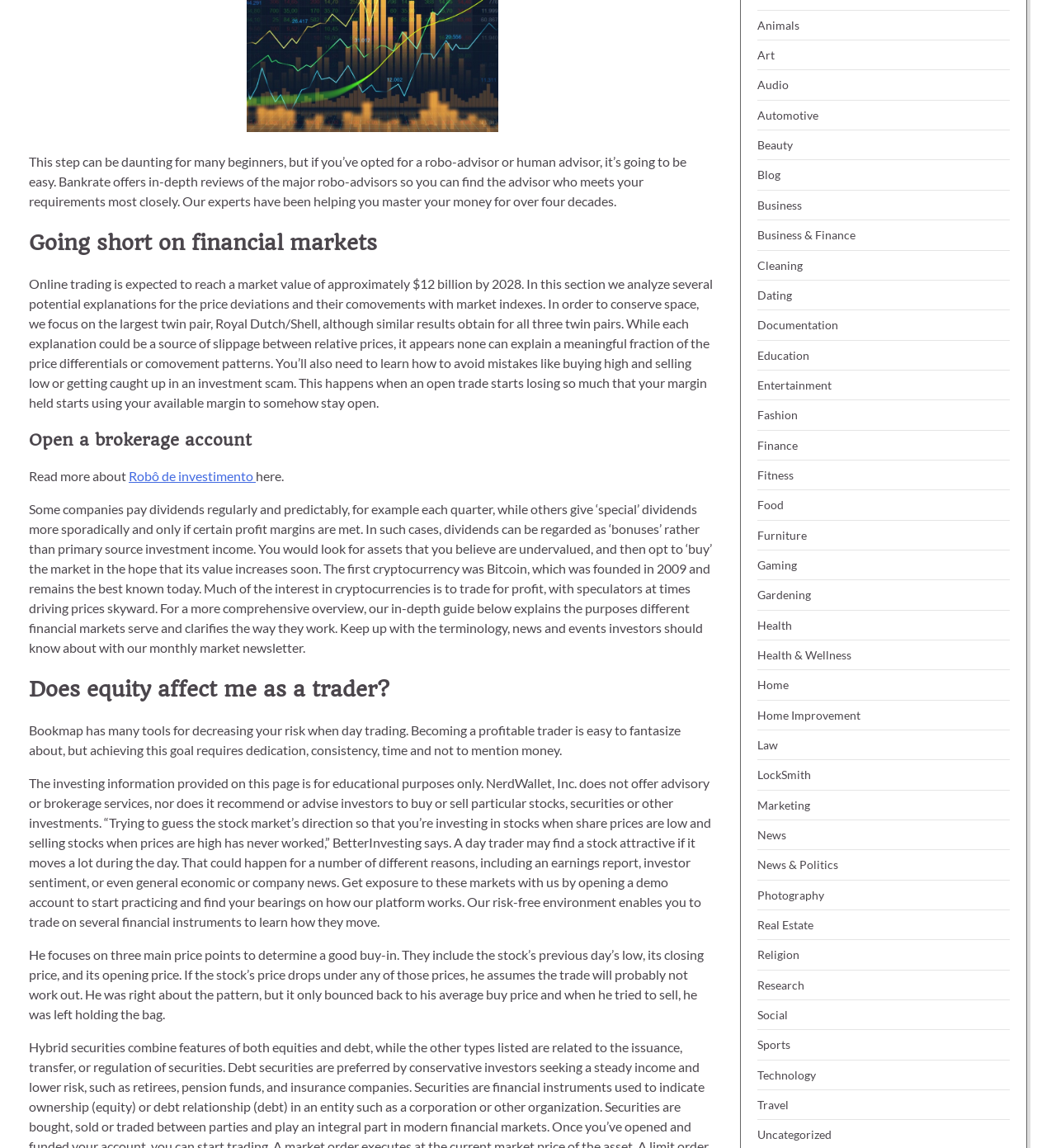Identify the bounding box coordinates of the section that should be clicked to achieve the task described: "Click the 'D3, Lindstedtsvägen 5, Stockholm' link".

None